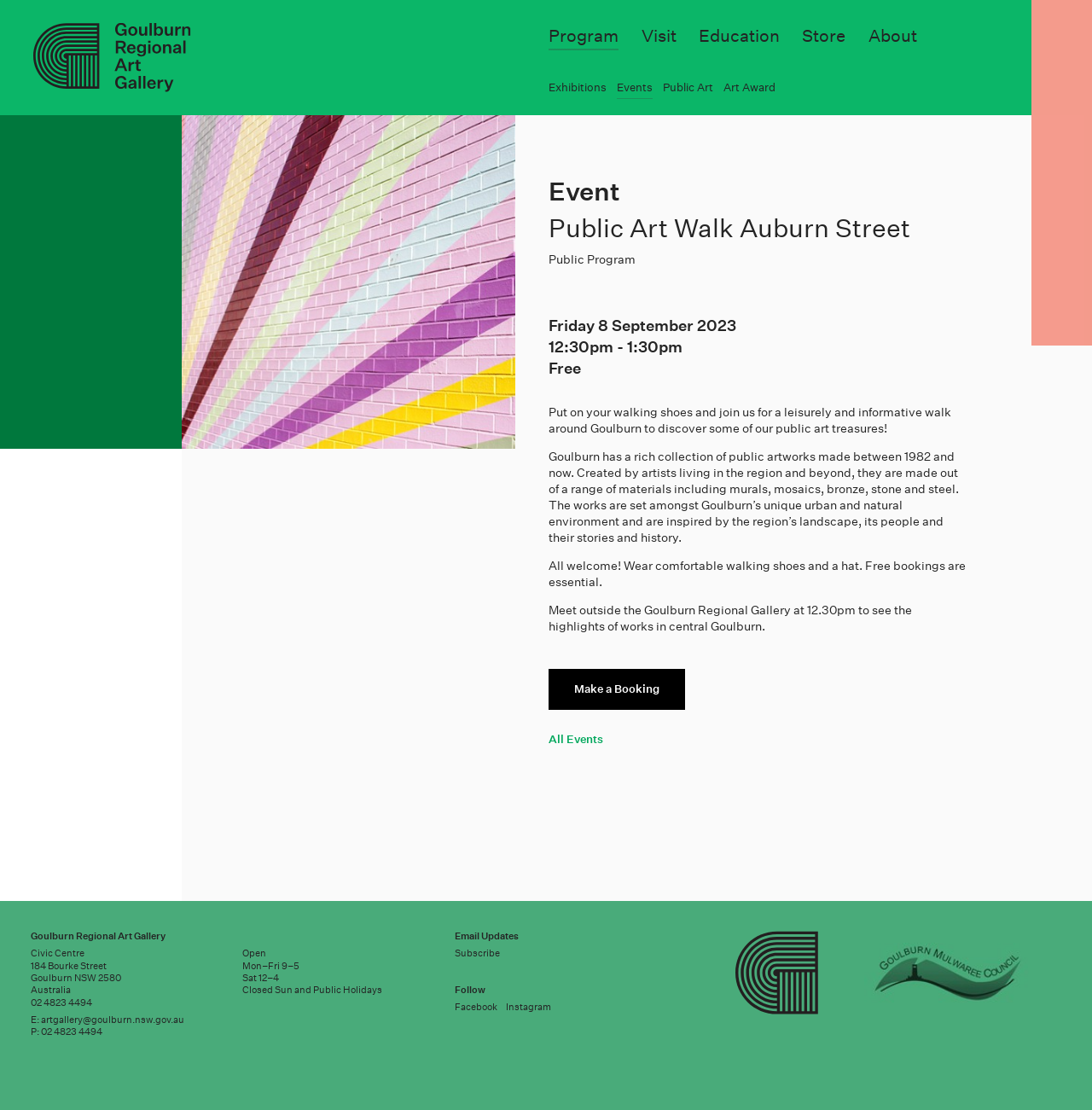How can I book for the Public Art Walk event?
Please give a detailed answer to the question using the information shown in the image.

I found the answer by looking at the event details section, where a 'Make a Booking' link is provided for users to book their spot for the event.